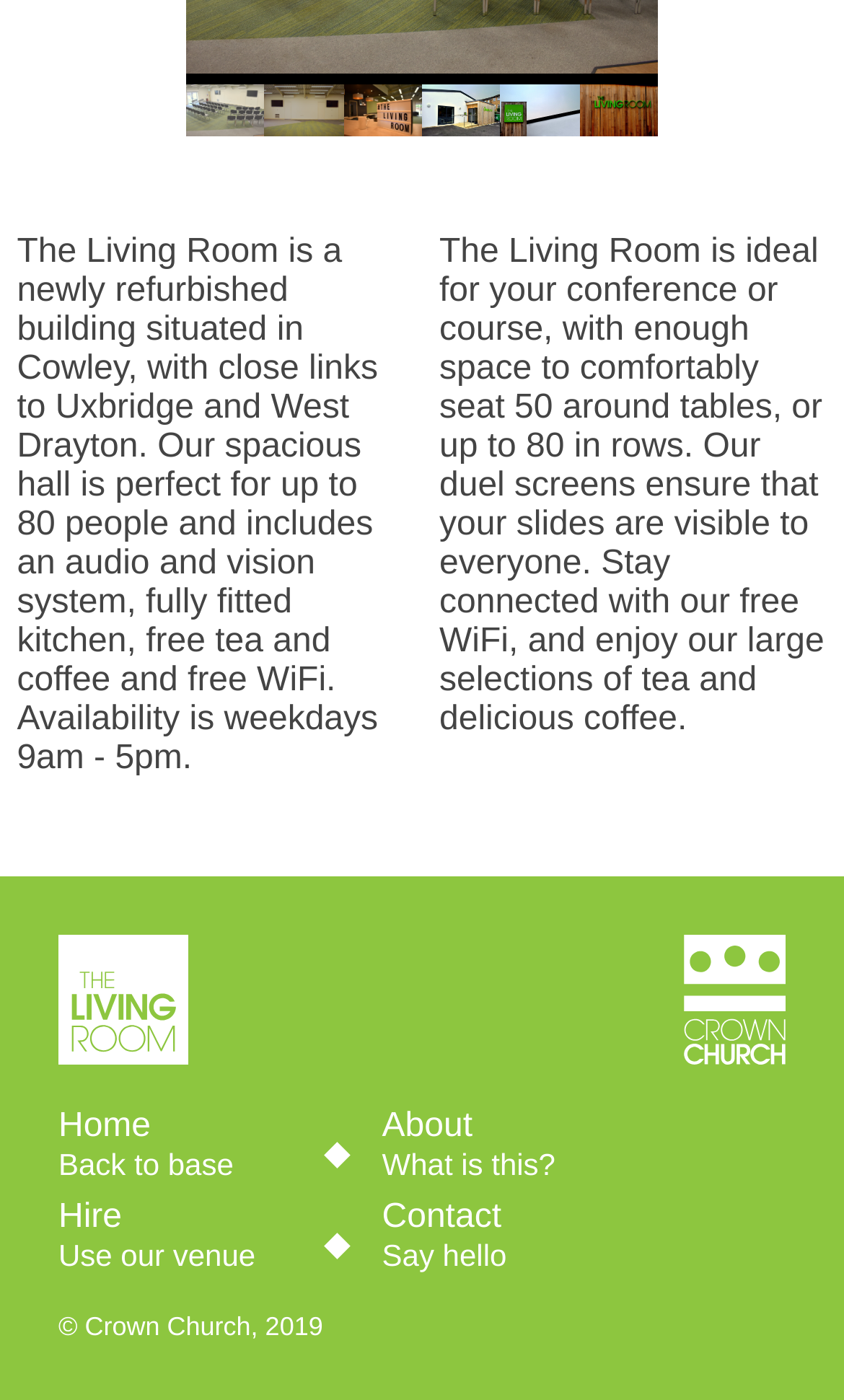Locate the UI element described by About and provide its bounding box coordinates. Use the format (top-left x, top-left y, bottom-right x, bottom-right y) with all values as floating point numbers between 0 and 1.

[0.453, 0.876, 0.655, 0.952]